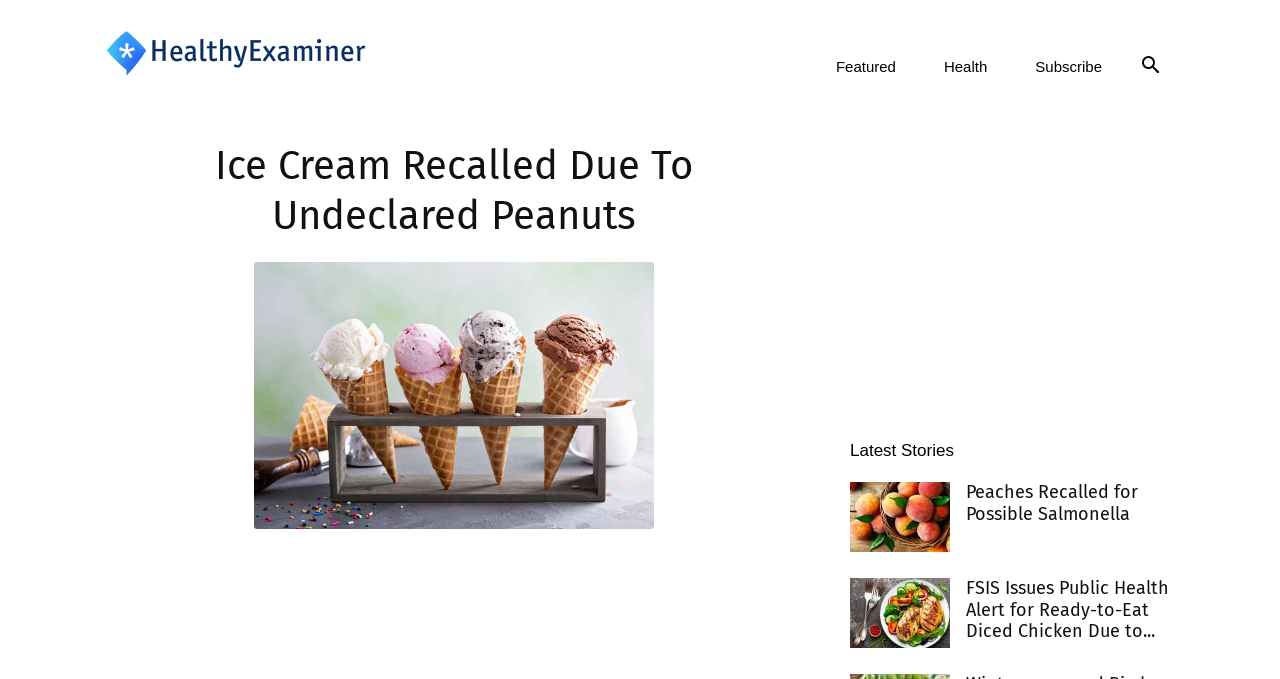Respond with a single word or phrase to the following question:
What is the name of the website?

Healthy Examiner